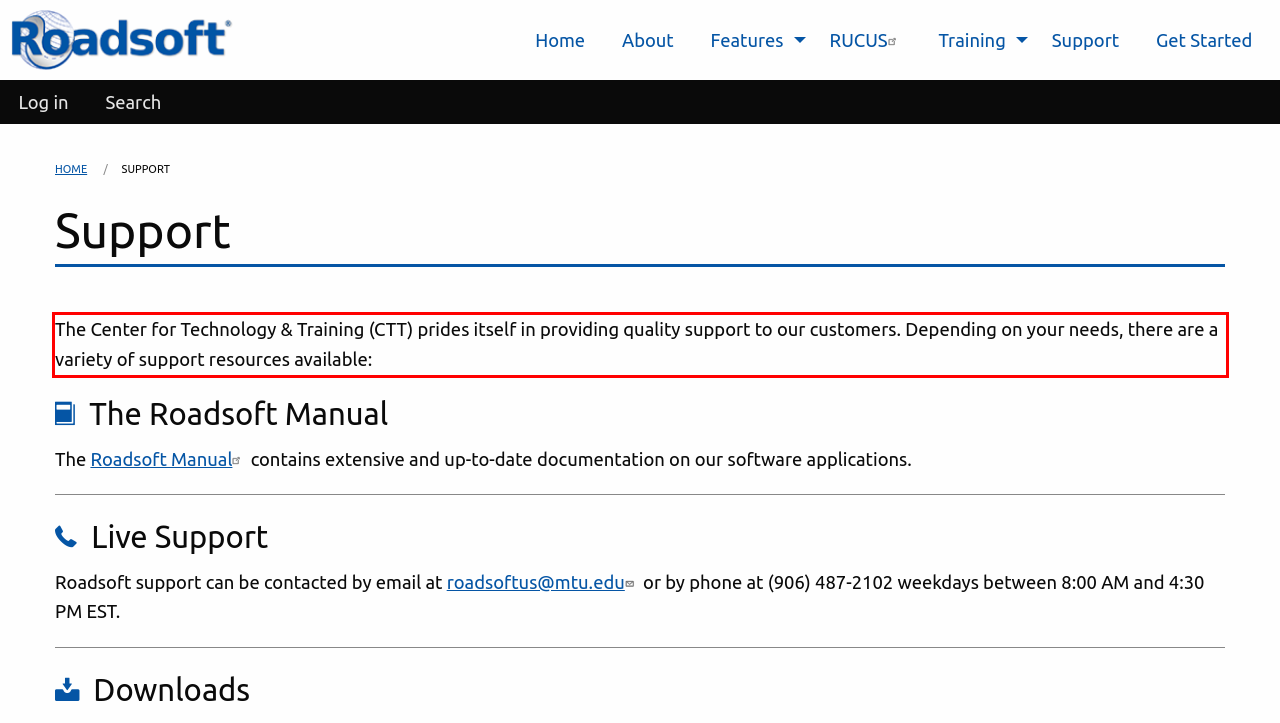Given a screenshot of a webpage with a red bounding box, extract the text content from the UI element inside the red bounding box.

The Center for Technology & Training (CTT) prides itself in providing quality support to our customers. Depending on your needs, there are a variety of support resources available: